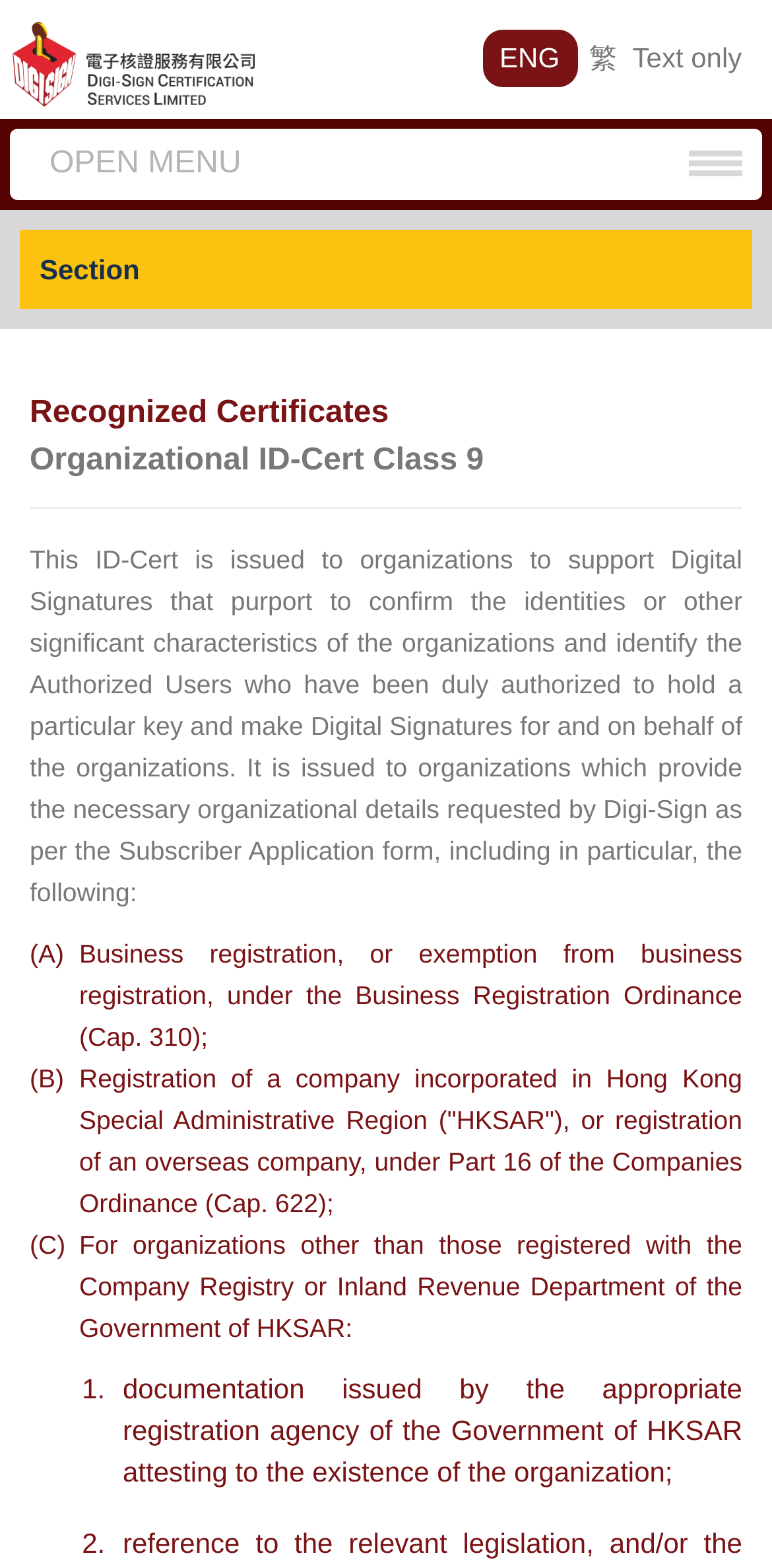What is the purpose of Organizational ID-Cert Class 9?
Based on the image, provide your answer in one word or phrase.

Support Digital Signatures